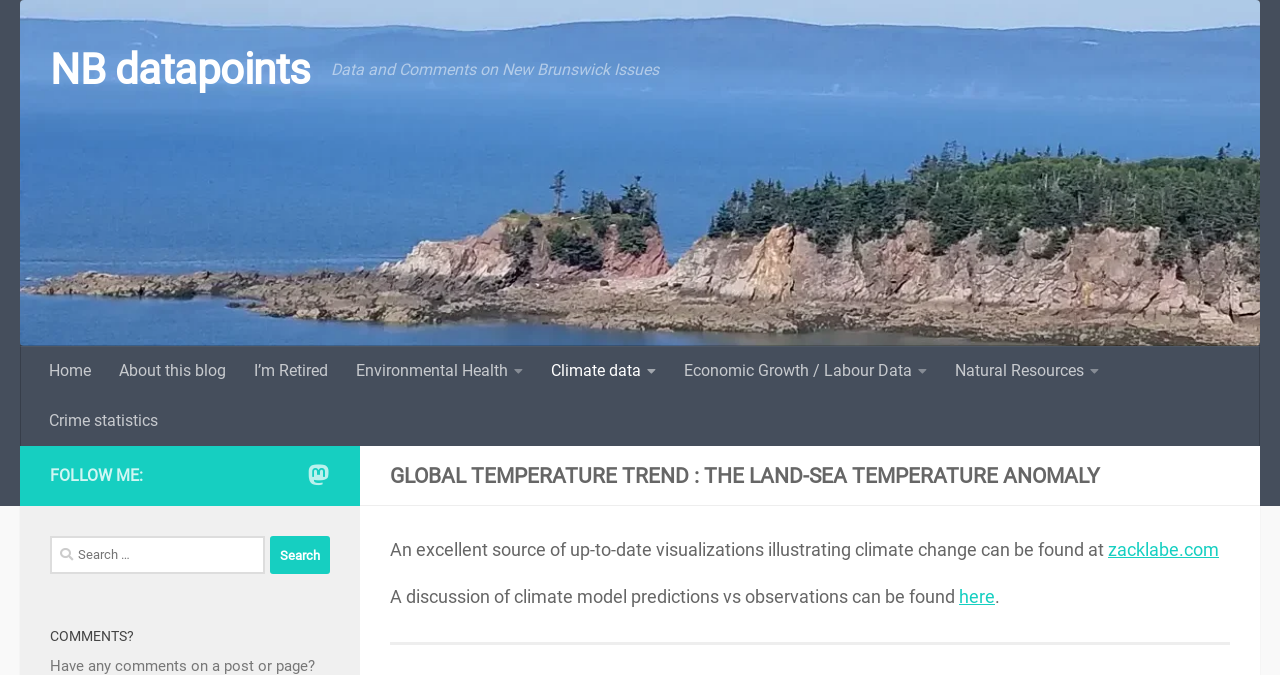Please identify the bounding box coordinates of the region to click in order to complete the given instruction: "Search for something". The coordinates should be four float numbers between 0 and 1, i.e., [left, top, right, bottom].

[0.039, 0.794, 0.258, 0.851]